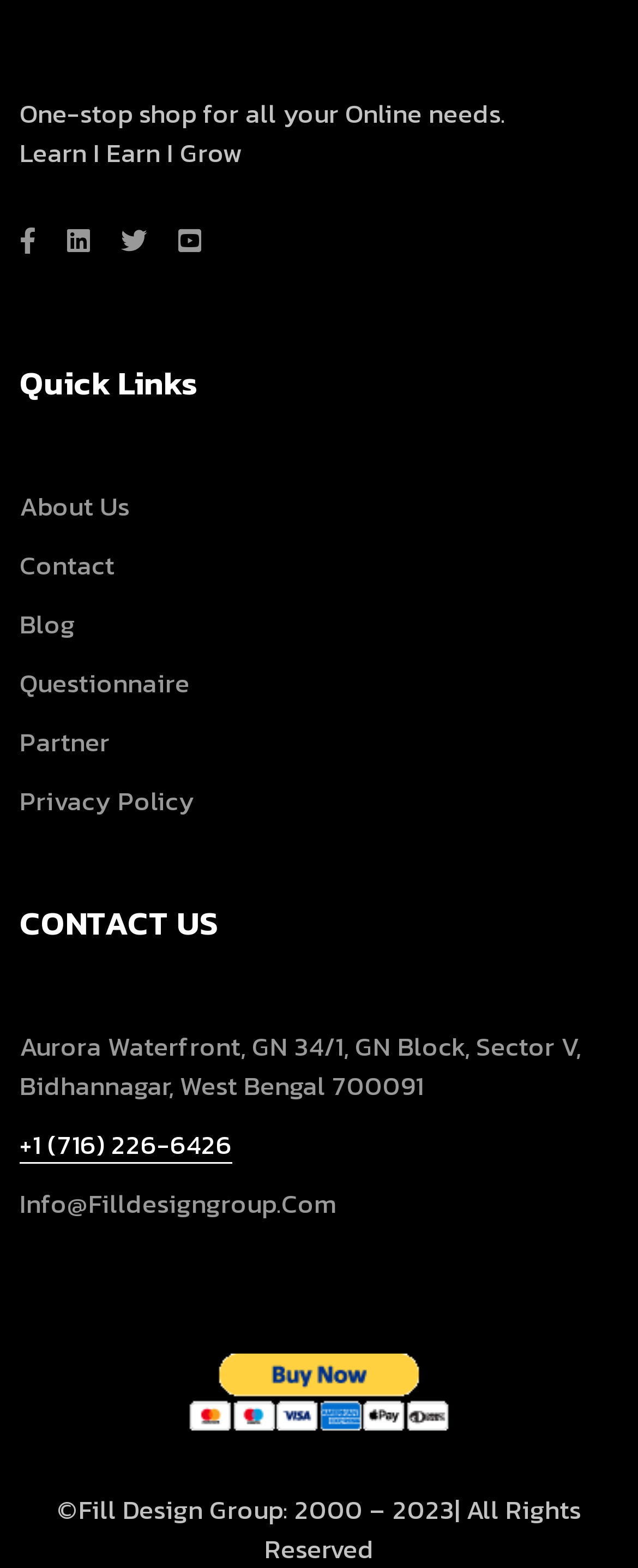Specify the bounding box coordinates of the area that needs to be clicked to achieve the following instruction: "Click the Questionnaire link".

[0.031, 0.423, 0.297, 0.448]